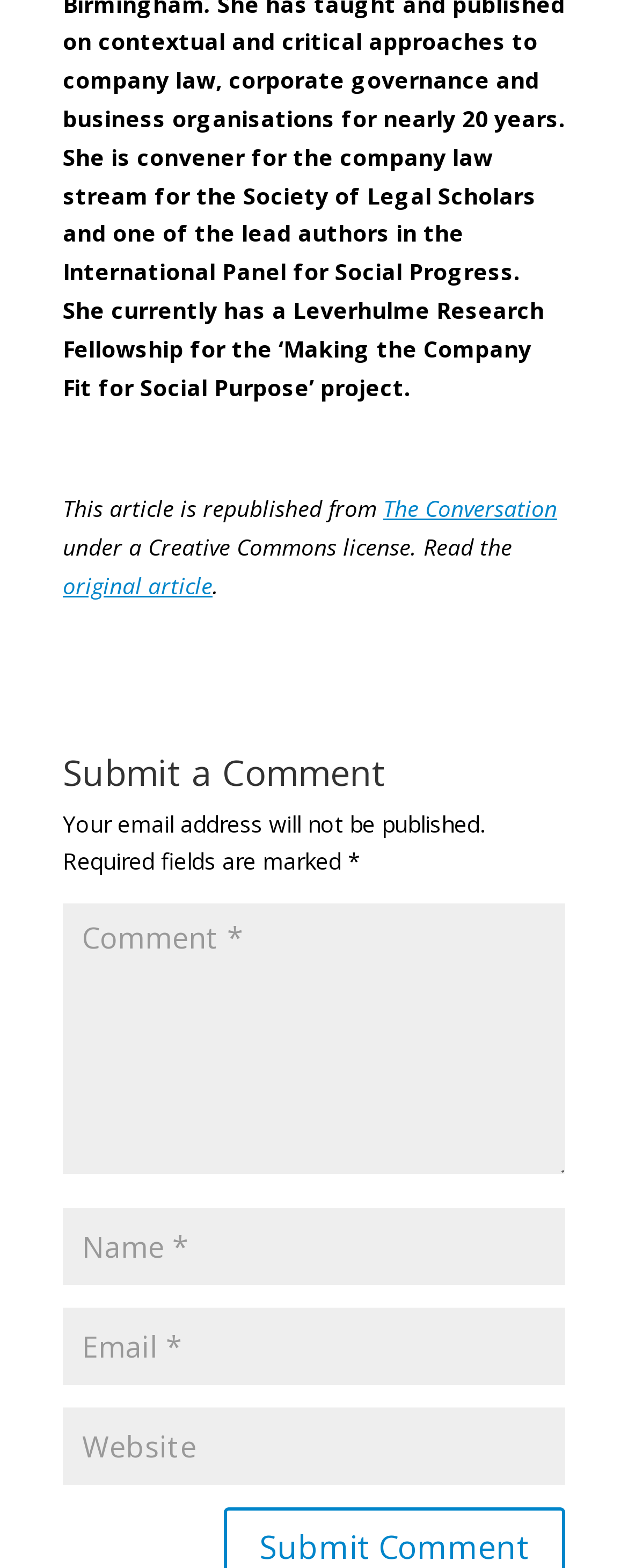What is required to submit a comment?
Using the visual information from the image, give a one-word or short-phrase answer.

Name, email, and comment